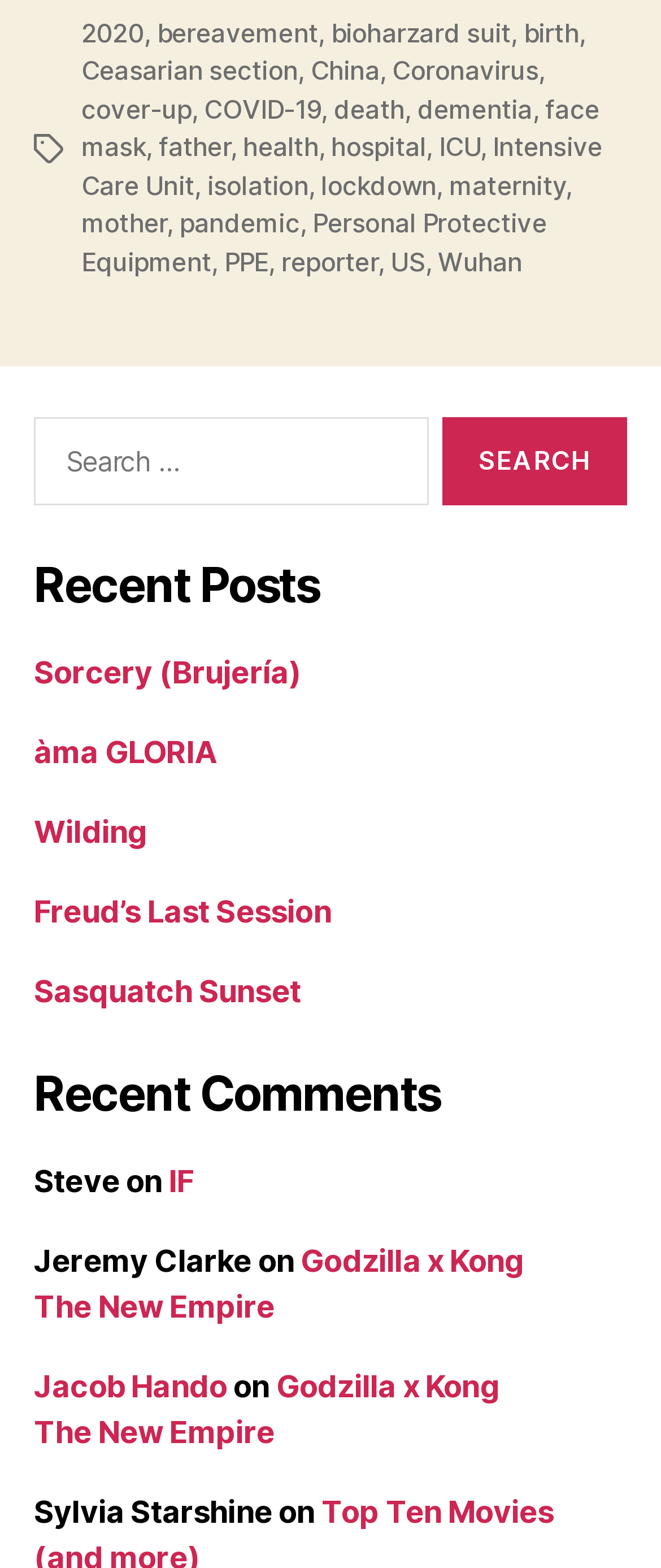Please identify the bounding box coordinates of the region to click in order to complete the given instruction: "Search for a term". The coordinates should be four float numbers between 0 and 1, i.e., [left, top, right, bottom].

[0.051, 0.267, 0.648, 0.323]